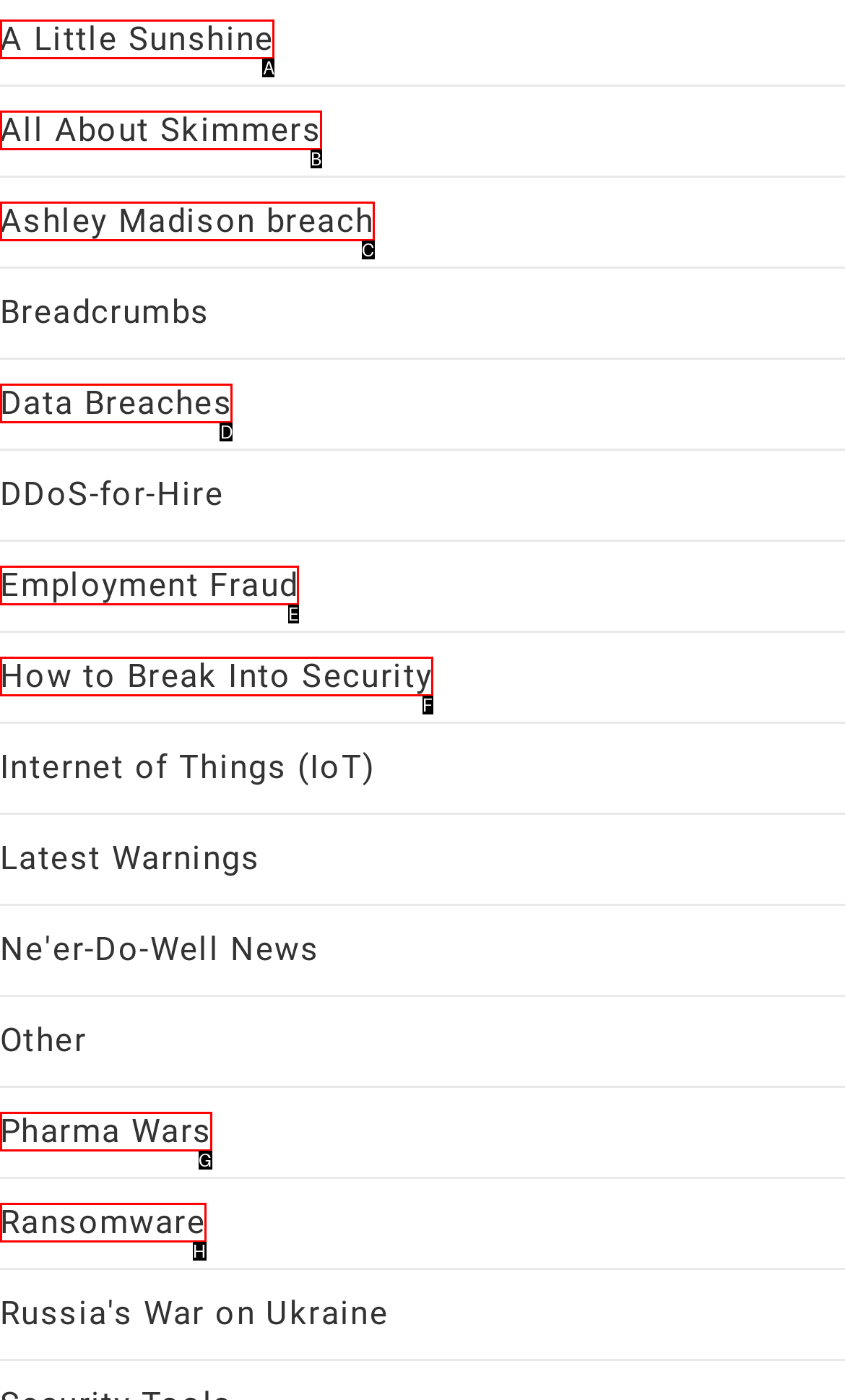Find the appropriate UI element to complete the task: Read about 'Data Breaches'. Indicate your choice by providing the letter of the element.

D